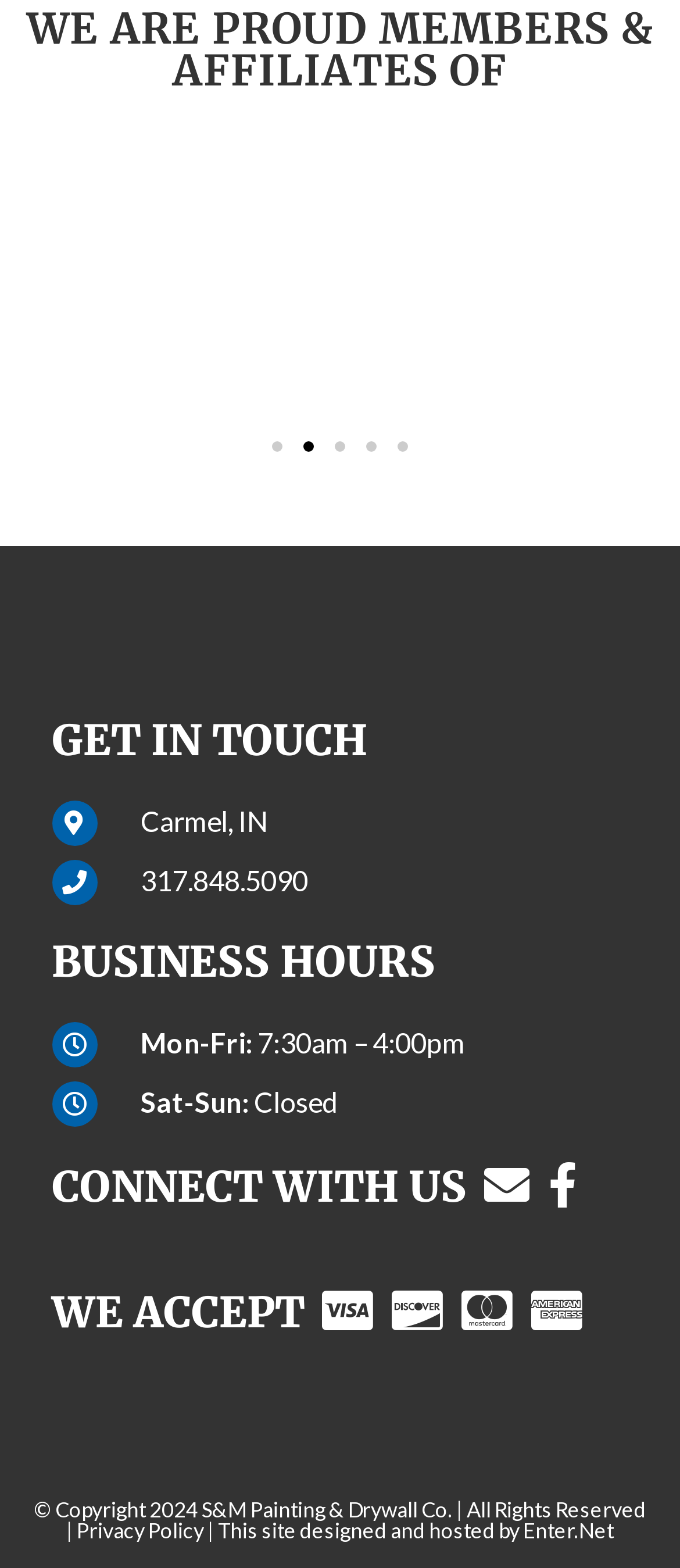Please identify the bounding box coordinates of the area that needs to be clicked to follow this instruction: "Click the 'GET IN TOUCH' heading".

[0.076, 0.46, 0.924, 0.486]